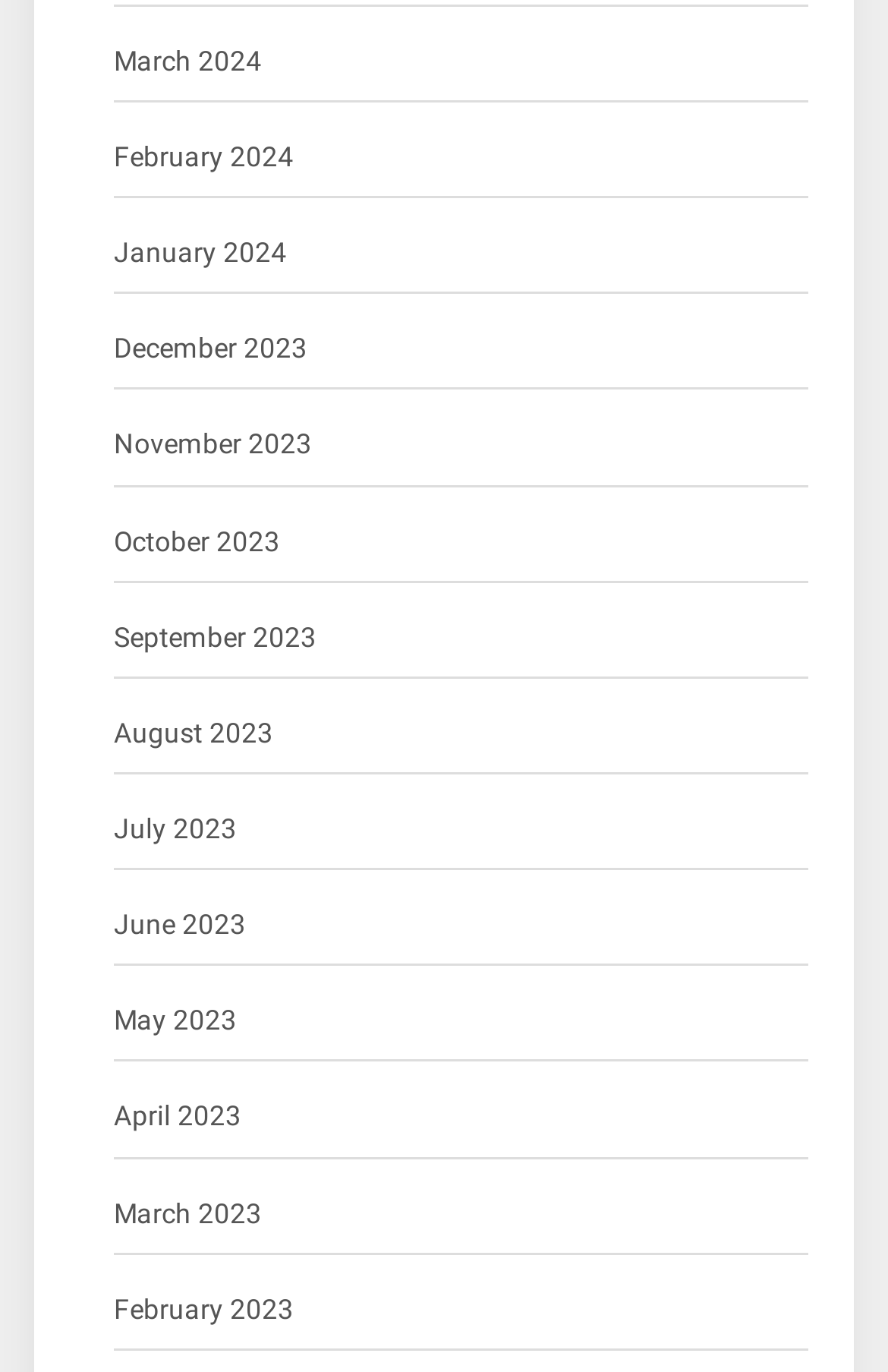Are the months listed in chronological order?
Based on the screenshot, give a detailed explanation to answer the question.

I examined the list of links and found that the months are listed in reverse chronological order, with the most recent month (March 2024) first and the earliest month (February 2023) last.